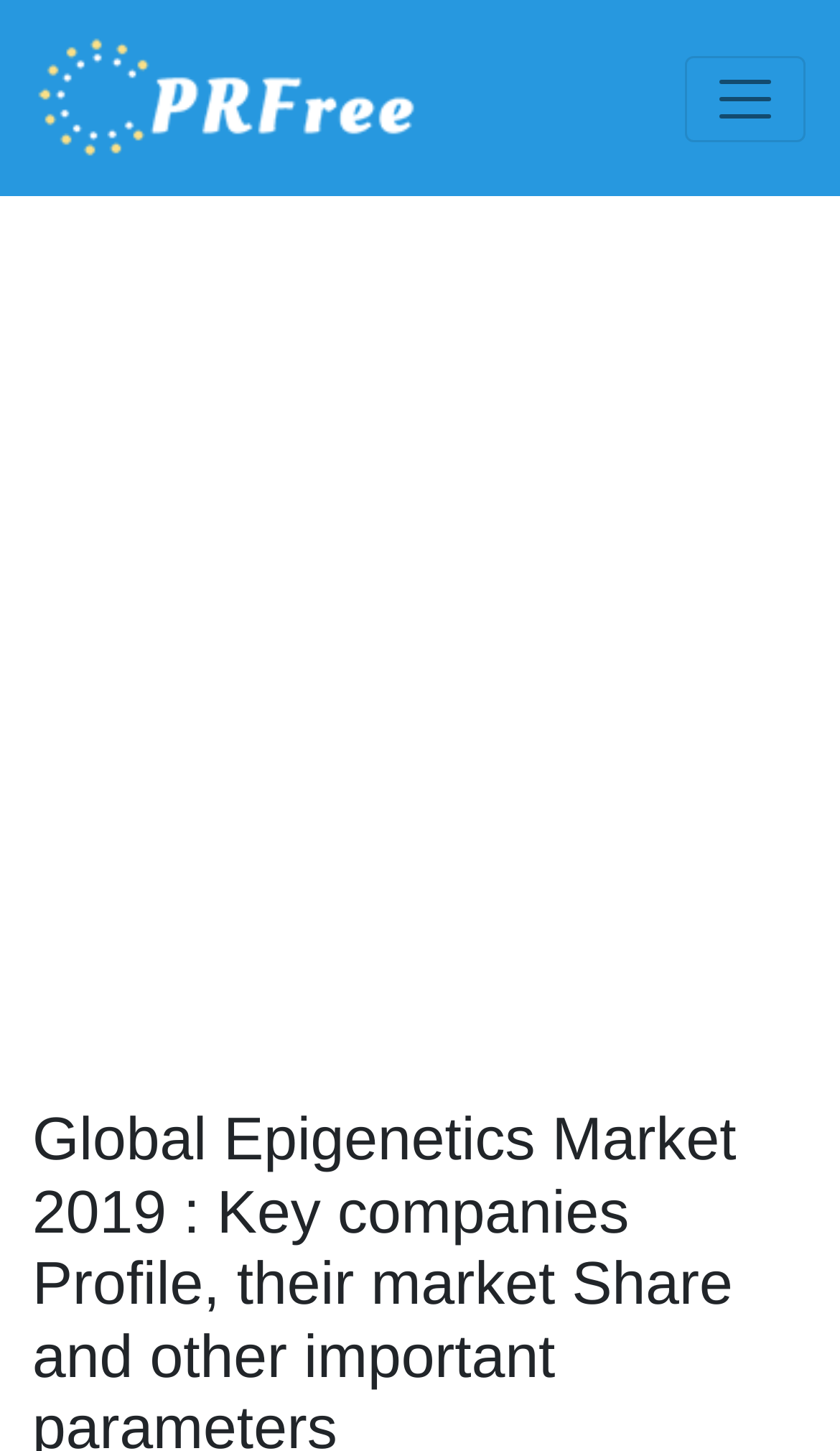Find the bounding box of the element with the following description: "PFRree". The coordinates must be four float numbers between 0 and 1, formatted as [left, top, right, bottom].

[0.041, 0.024, 0.503, 0.111]